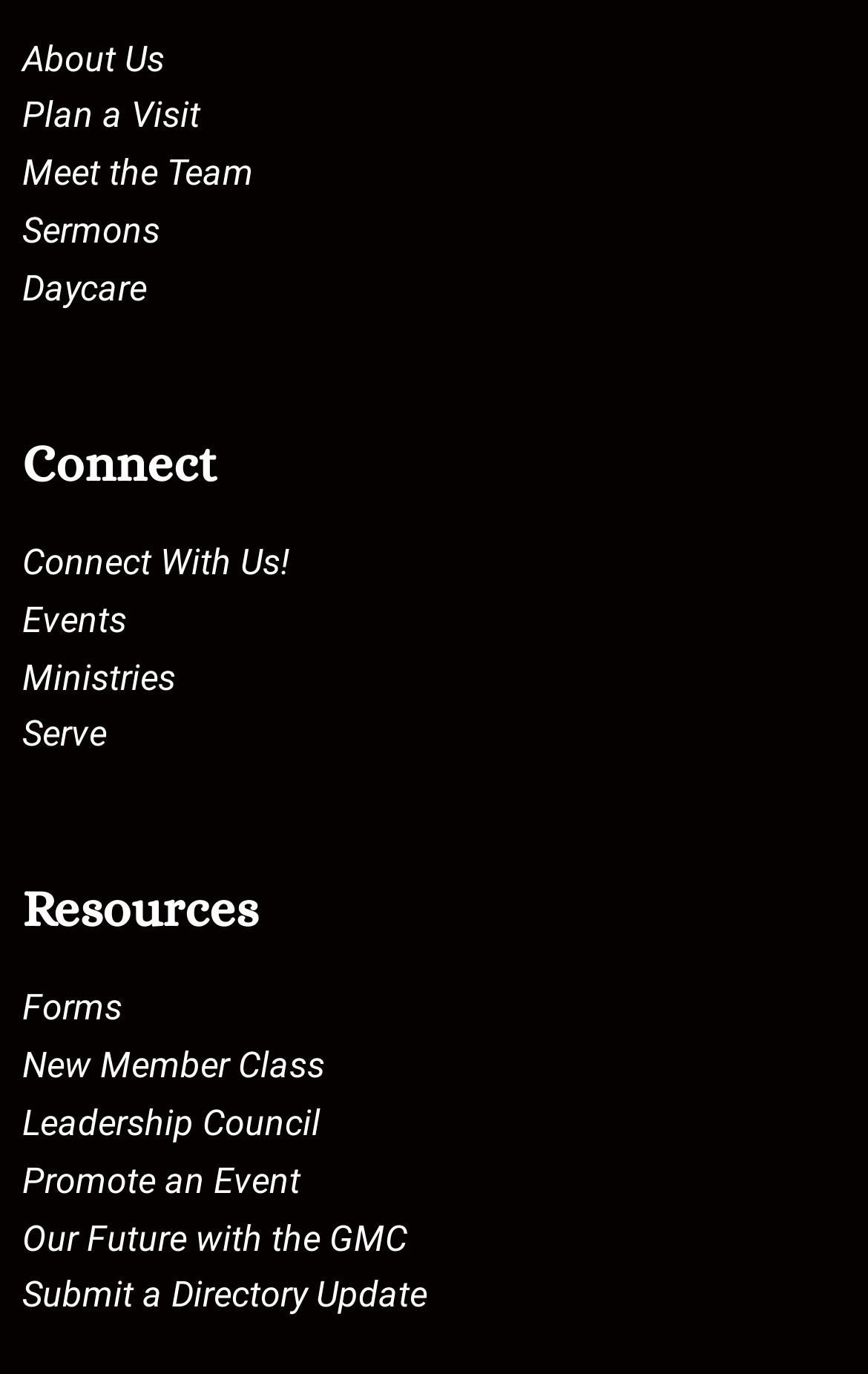Locate the bounding box coordinates of the area where you should click to accomplish the instruction: "Read recent sermons".

[0.026, 0.148, 0.974, 0.19]